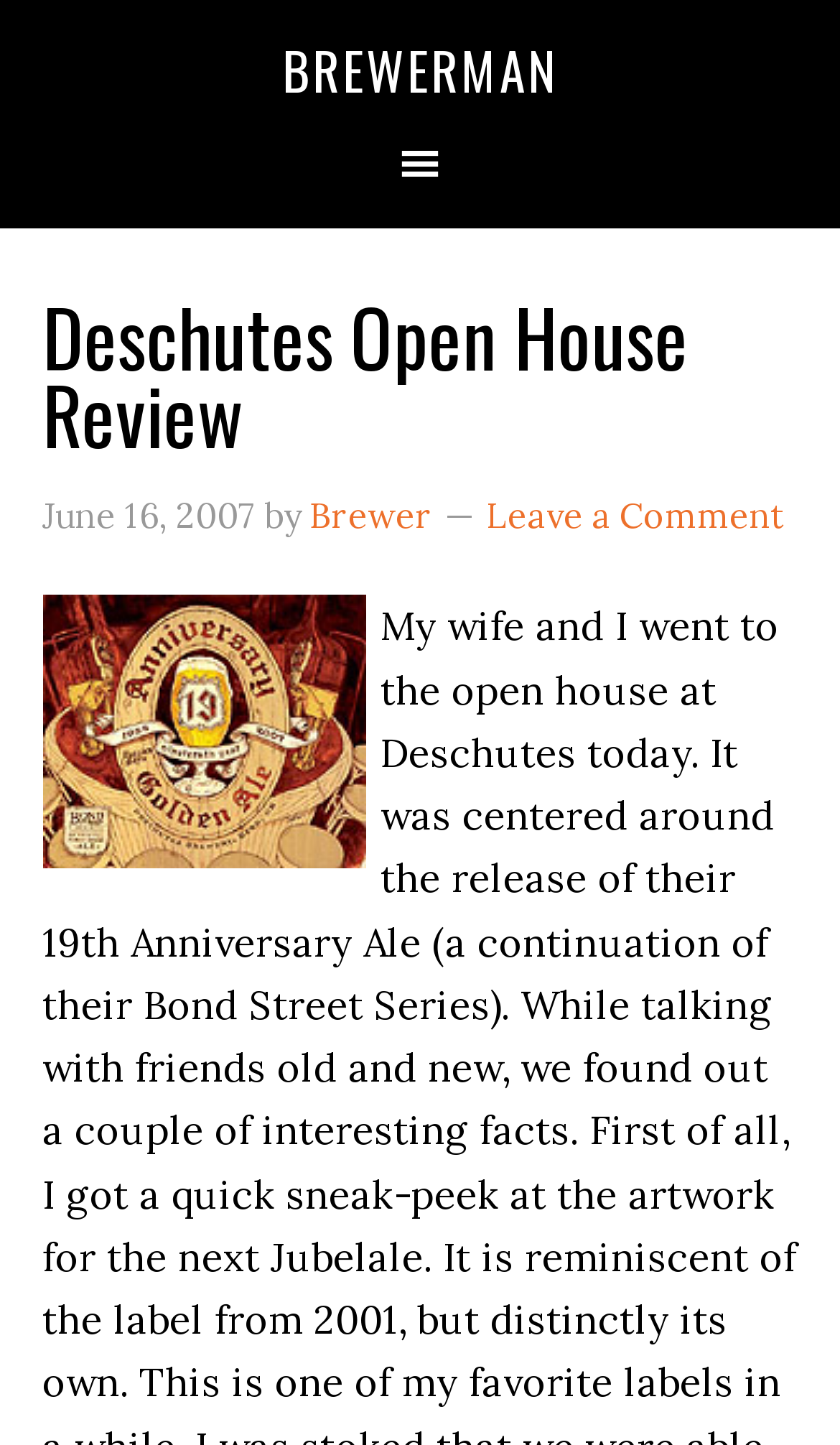Please find and report the primary heading text from the webpage.

Deschutes Open House Review